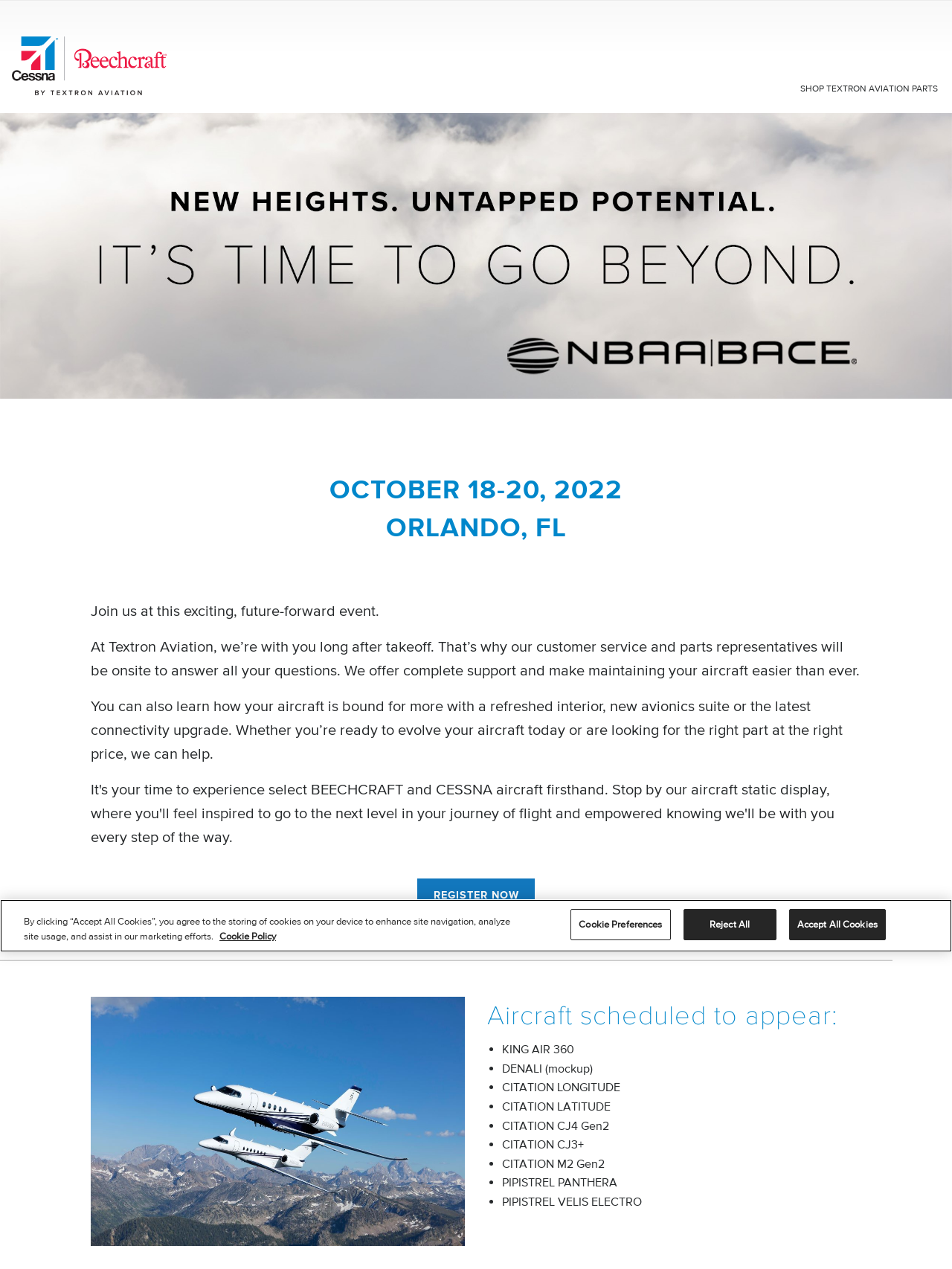Please determine the bounding box coordinates of the element to click on in order to accomplish the following task: "Learn more about the CITATION LONGITUDE aircraft". Ensure the coordinates are four float numbers ranging from 0 to 1, i.e., [left, top, right, bottom].

[0.527, 0.836, 0.623, 0.847]